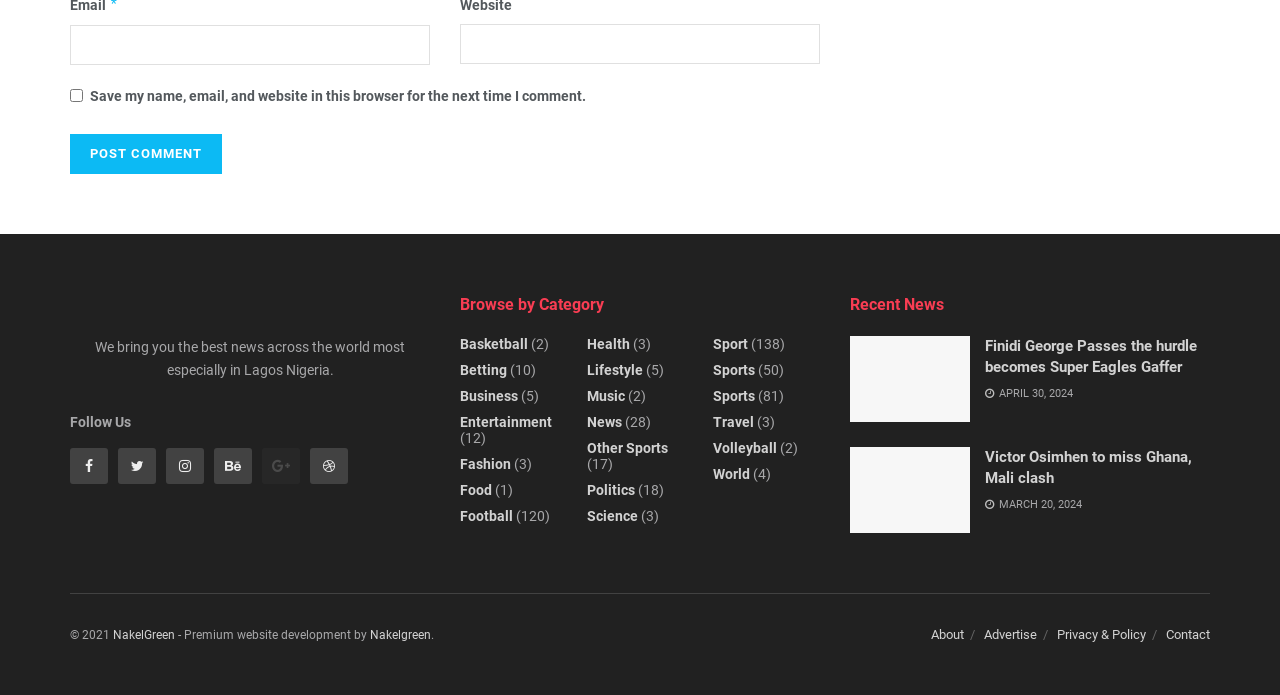How many categories are available?
Please give a detailed and elaborate explanation in response to the question.

I counted the number of links under the 'Browse by Category' heading, and there are 17 categories available.